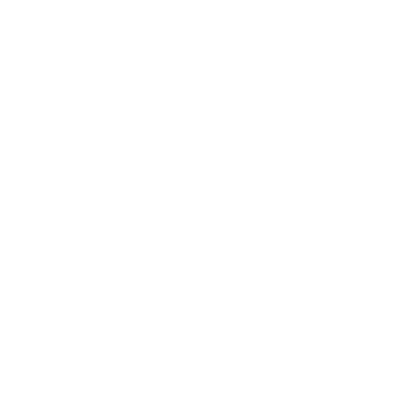Answer the question briefly using a single word or phrase: 
What is the platform from which videos can be downloaded?

YouTube